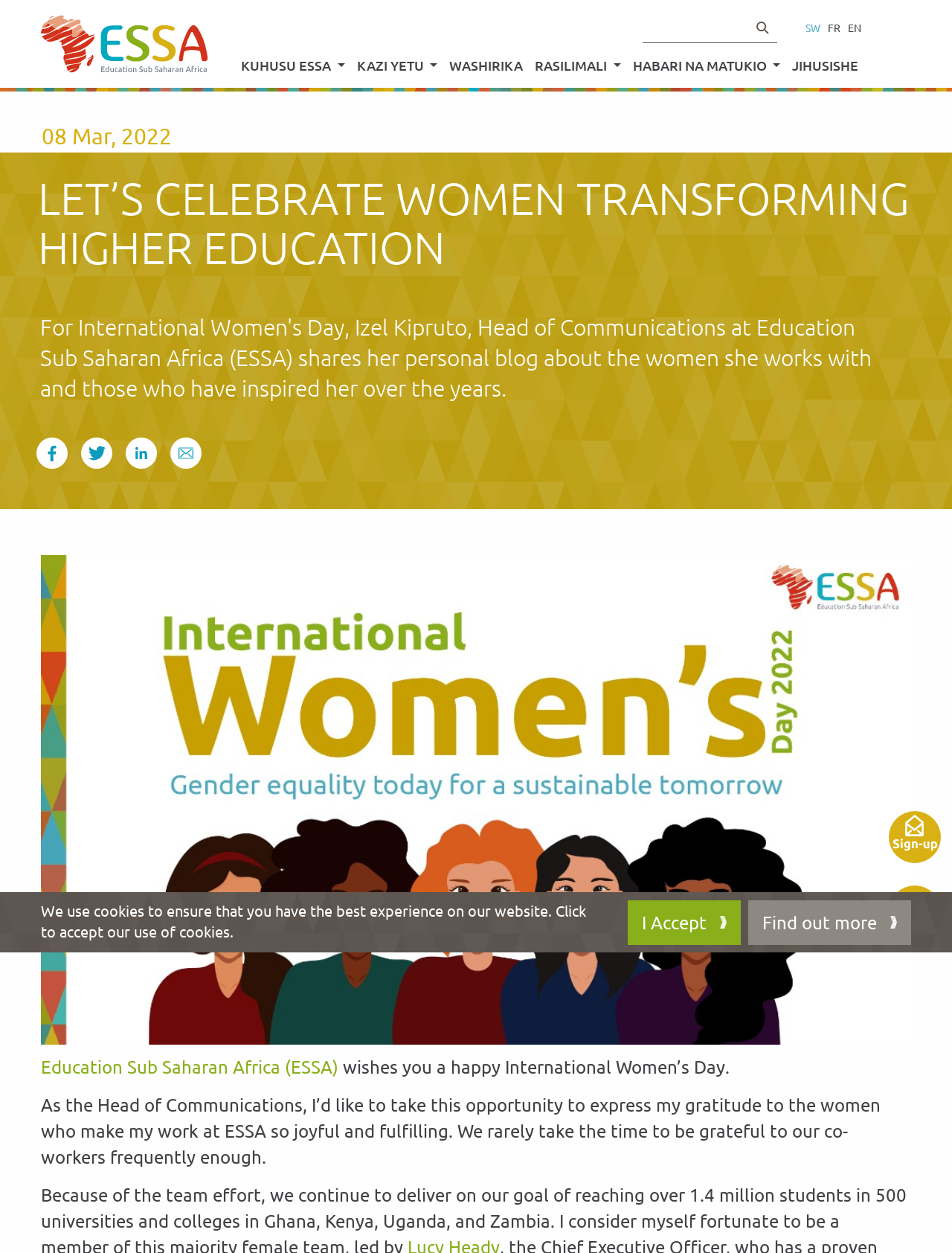Based on the image, give a detailed response to the question: What is the logo of this website?

The logo is located at the top left corner of the webpage, and it is an image with the text 'ESSA' on it.